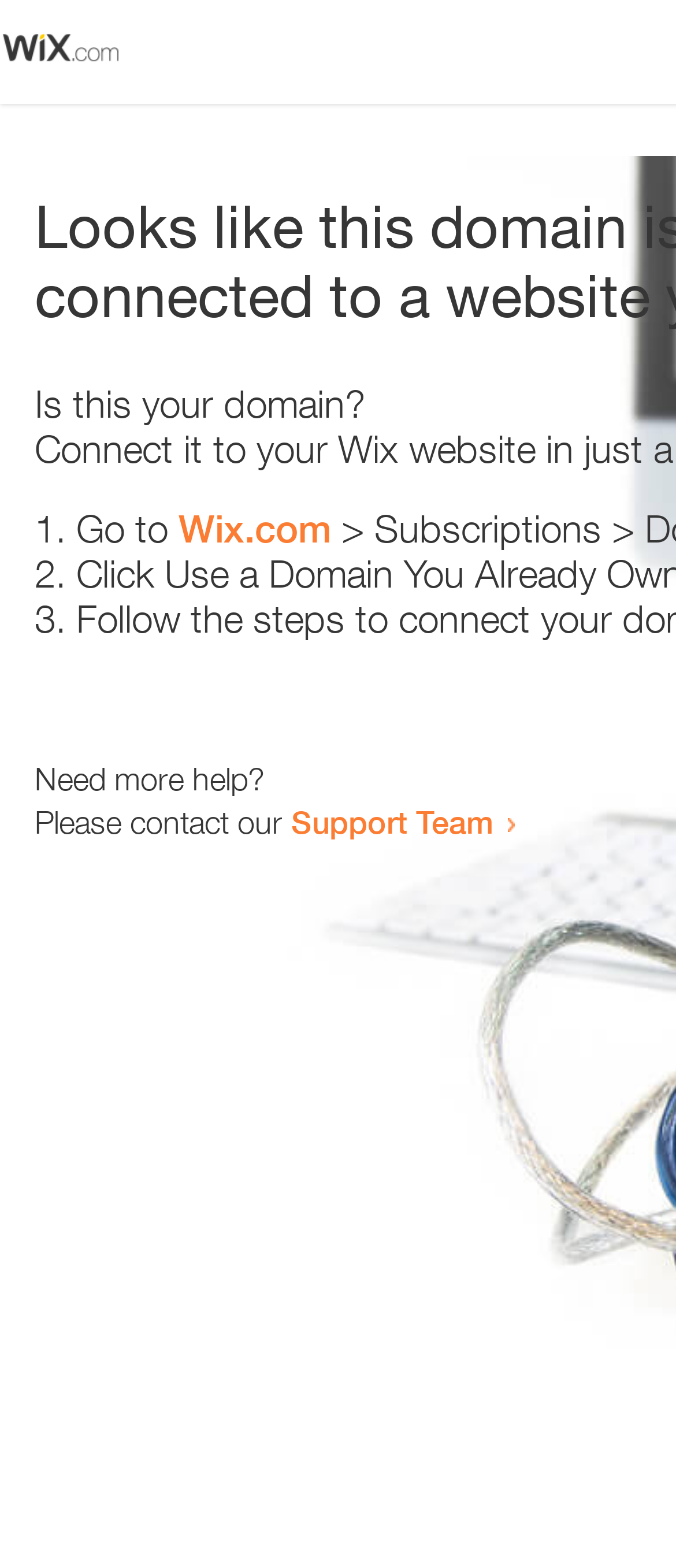Please locate and retrieve the main header text of the webpage.

Looks like this domain isn't
connected to a website yet